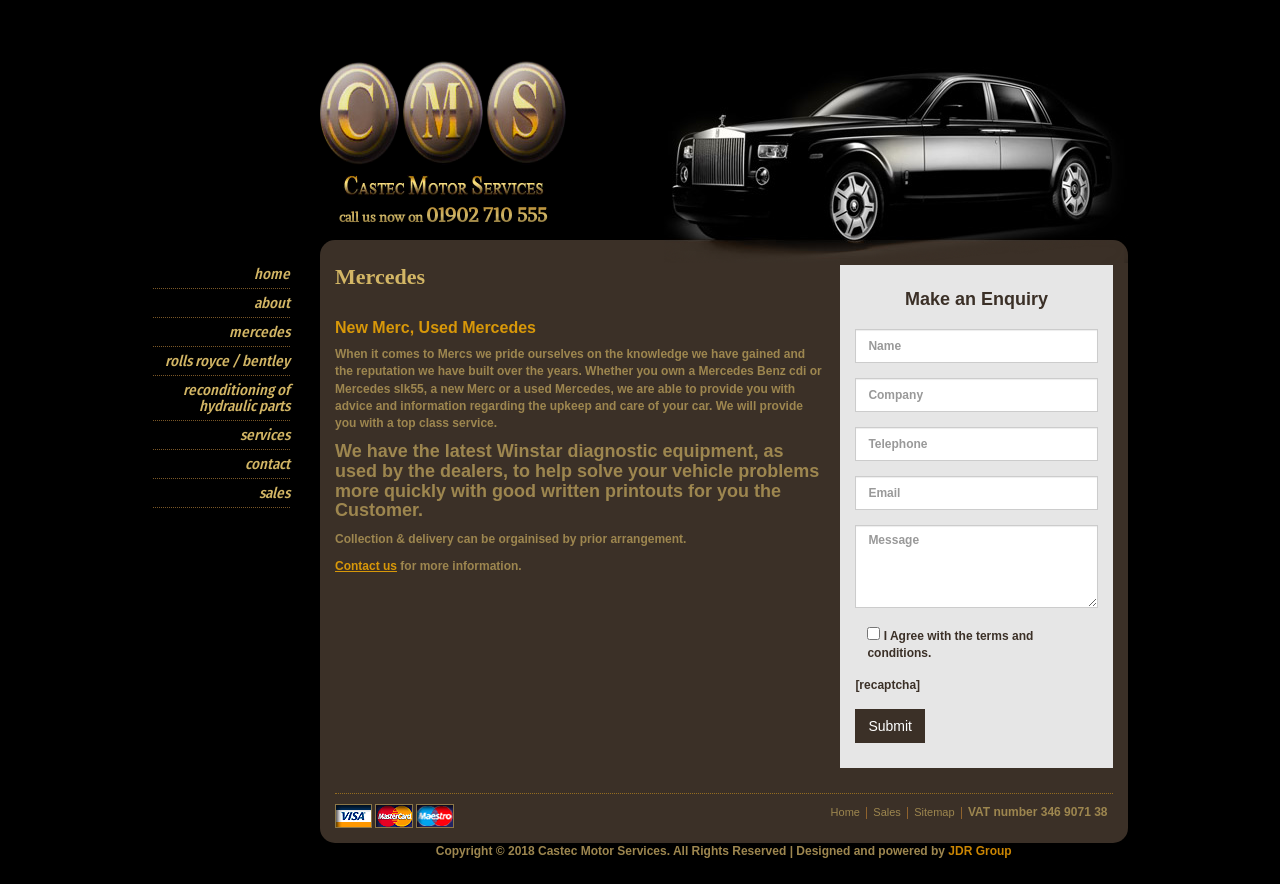Please locate the bounding box coordinates of the element that needs to be clicked to achieve the following instruction: "Click on the 'Submit' button". The coordinates should be four float numbers between 0 and 1, i.e., [left, top, right, bottom].

[0.668, 0.802, 0.723, 0.841]